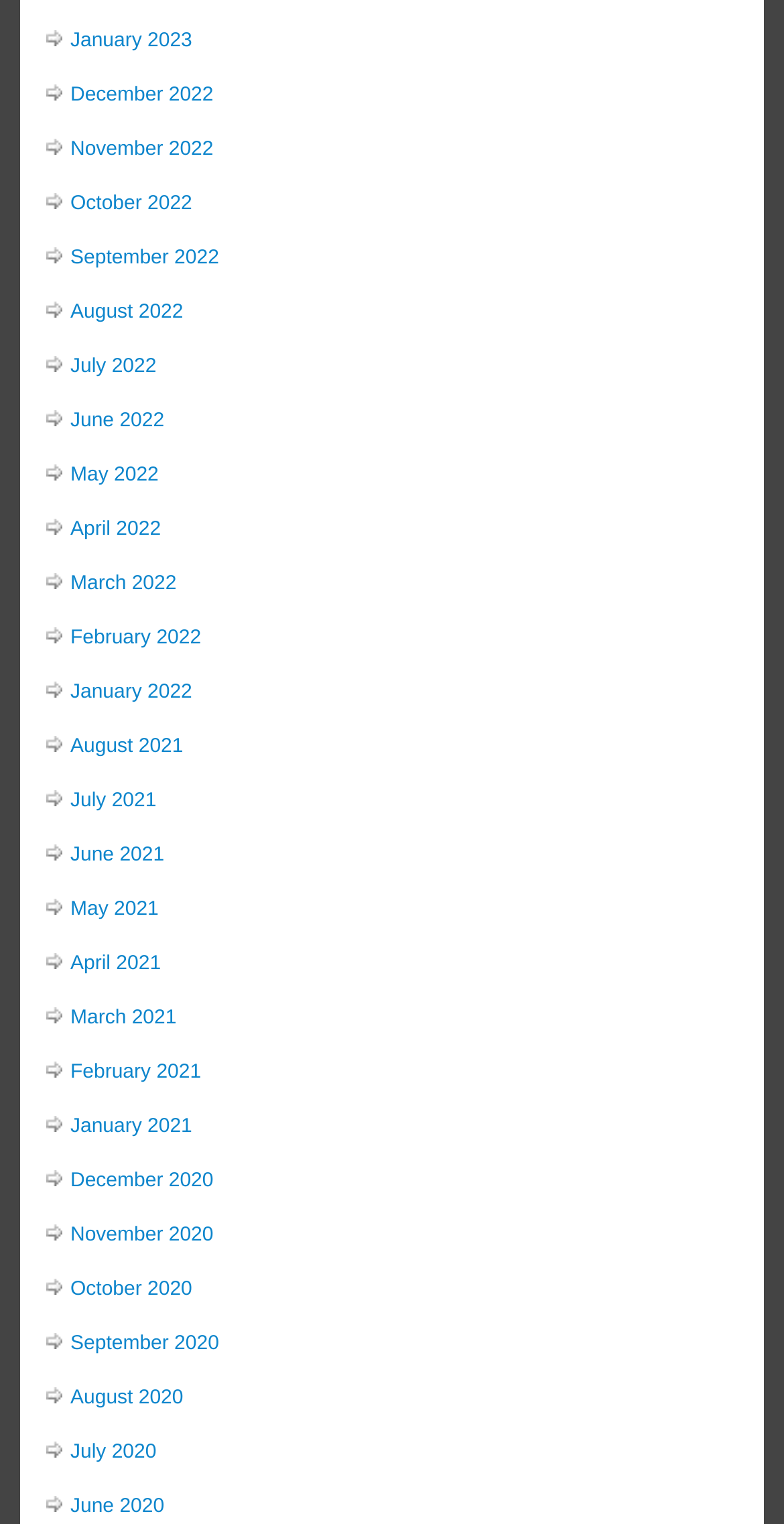Find the bounding box coordinates of the element I should click to carry out the following instruction: "go to December 2022".

[0.09, 0.056, 0.272, 0.07]